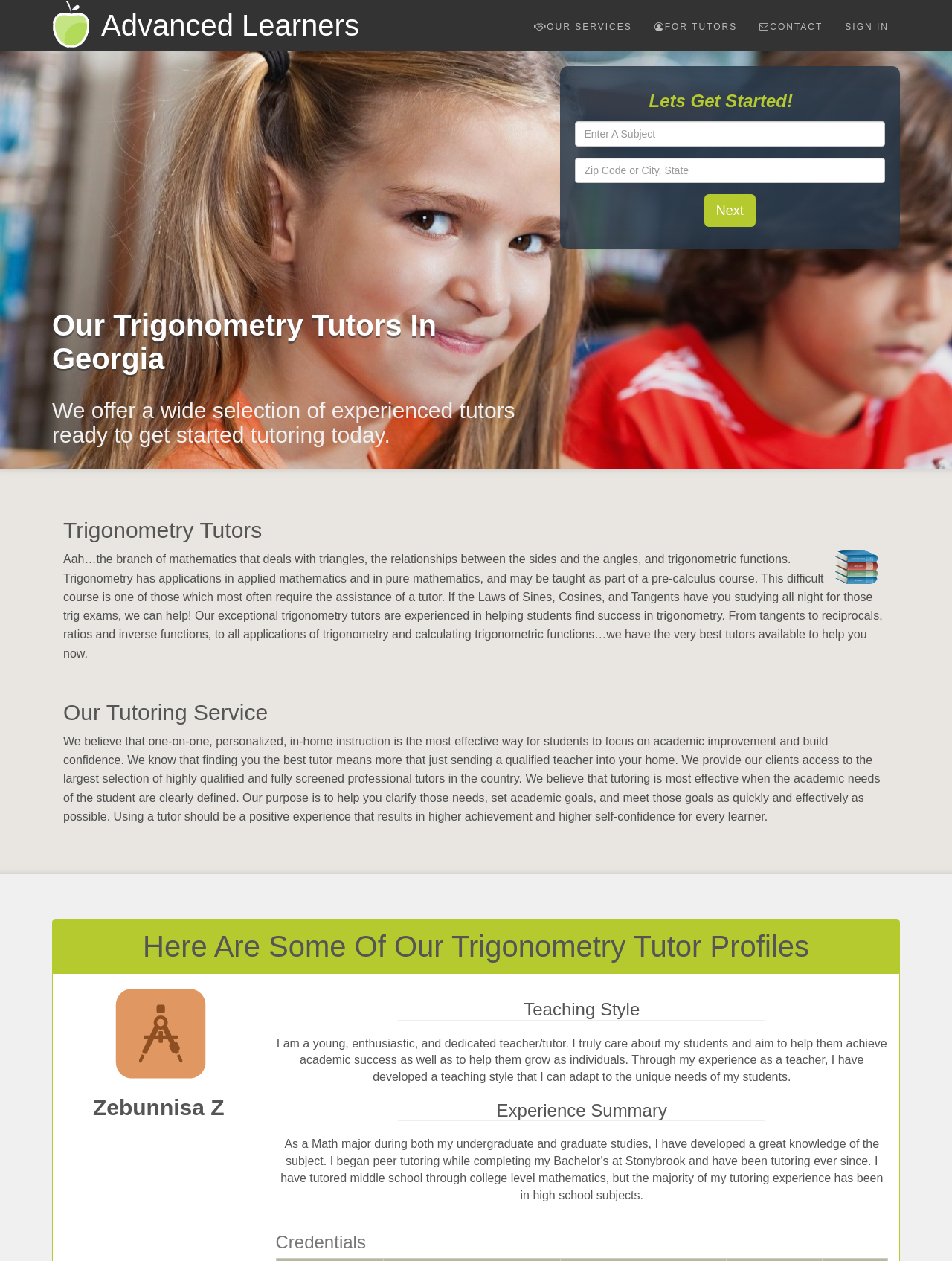What is trigonometry about?
Using the image as a reference, give a one-word or short phrase answer.

Triangles and functions